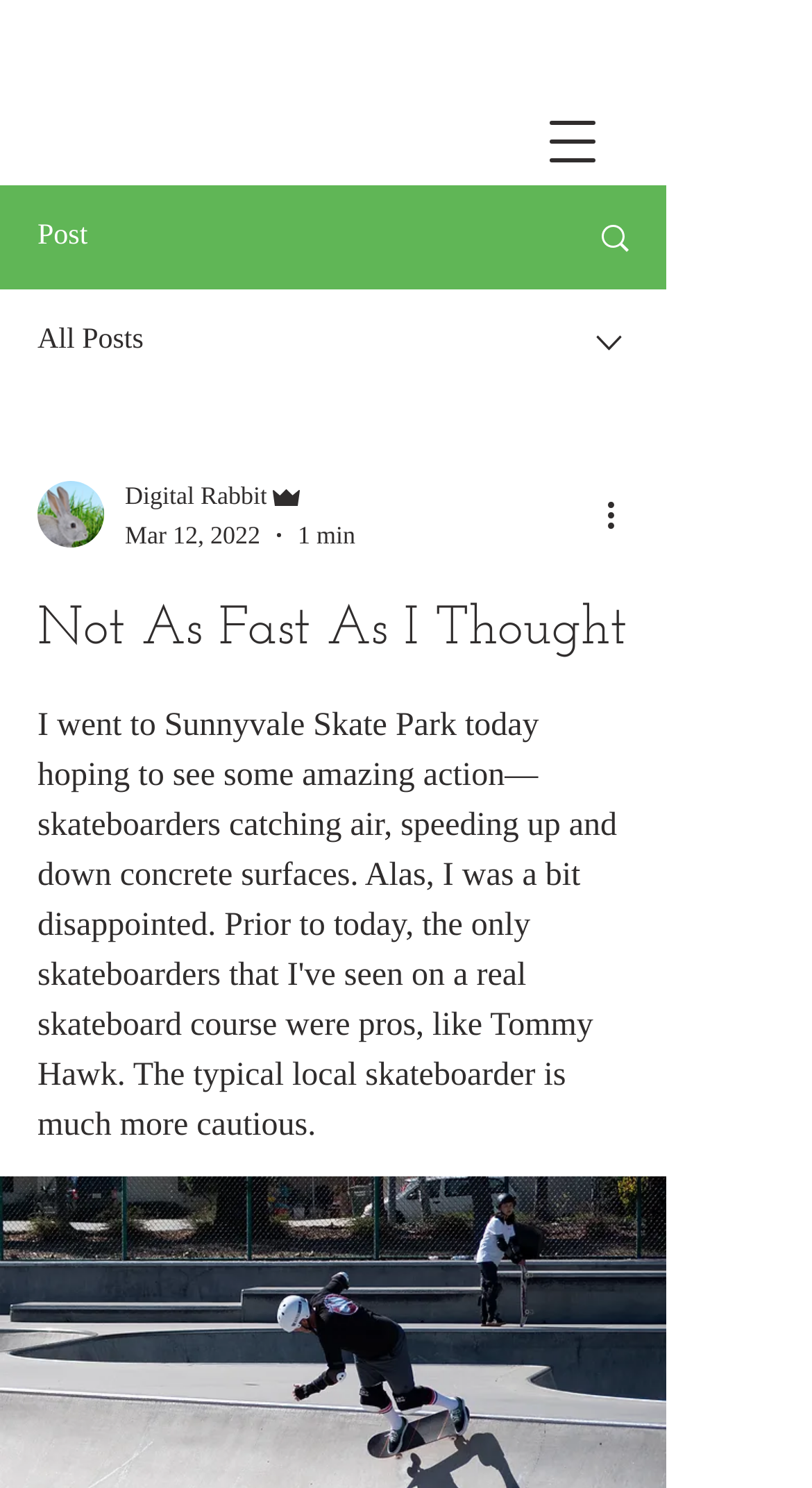Please answer the following question as detailed as possible based on the image: 
What is the date of the post?

I found the date of the post by looking at the generic element inside the combobox element. The text of this element is 'Mar 12, 2022', which is likely the date of the post.